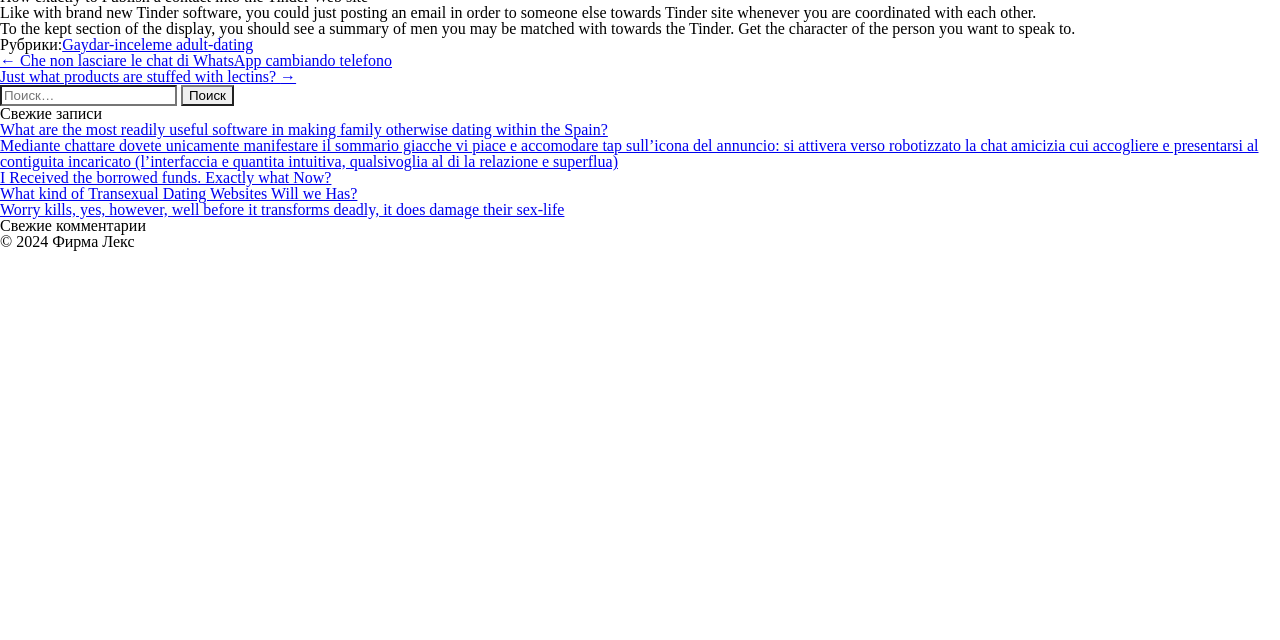Provide the bounding box coordinates for the specified HTML element described in this description: "parent_node: Найти: value="Поиск"". The coordinates should be four float numbers ranging from 0 to 1, in the format [left, top, right, bottom].

[0.141, 0.133, 0.183, 0.166]